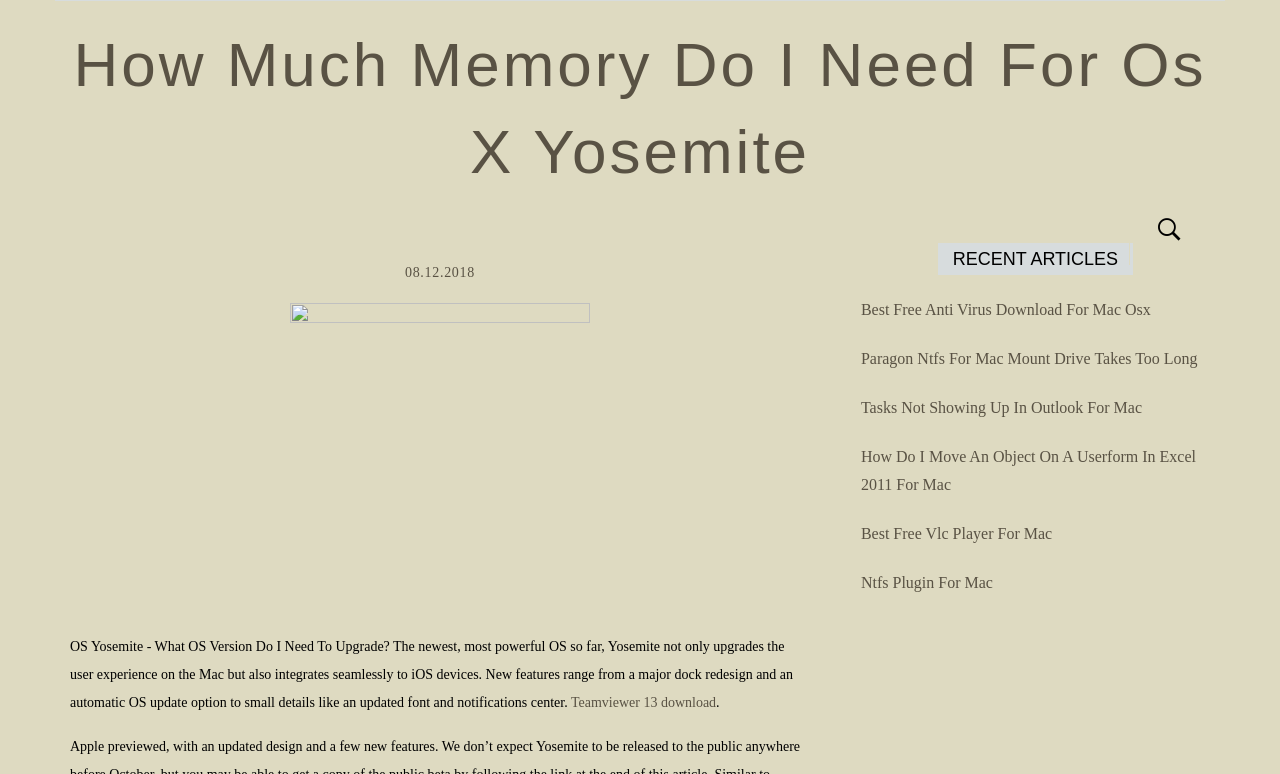Locate the bounding box coordinates of the region to be clicked to comply with the following instruction: "Click on the link to know more about OS Yosemite". The coordinates must be four float numbers between 0 and 1, in the form [left, top, right, bottom].

[0.055, 0.825, 0.62, 0.917]